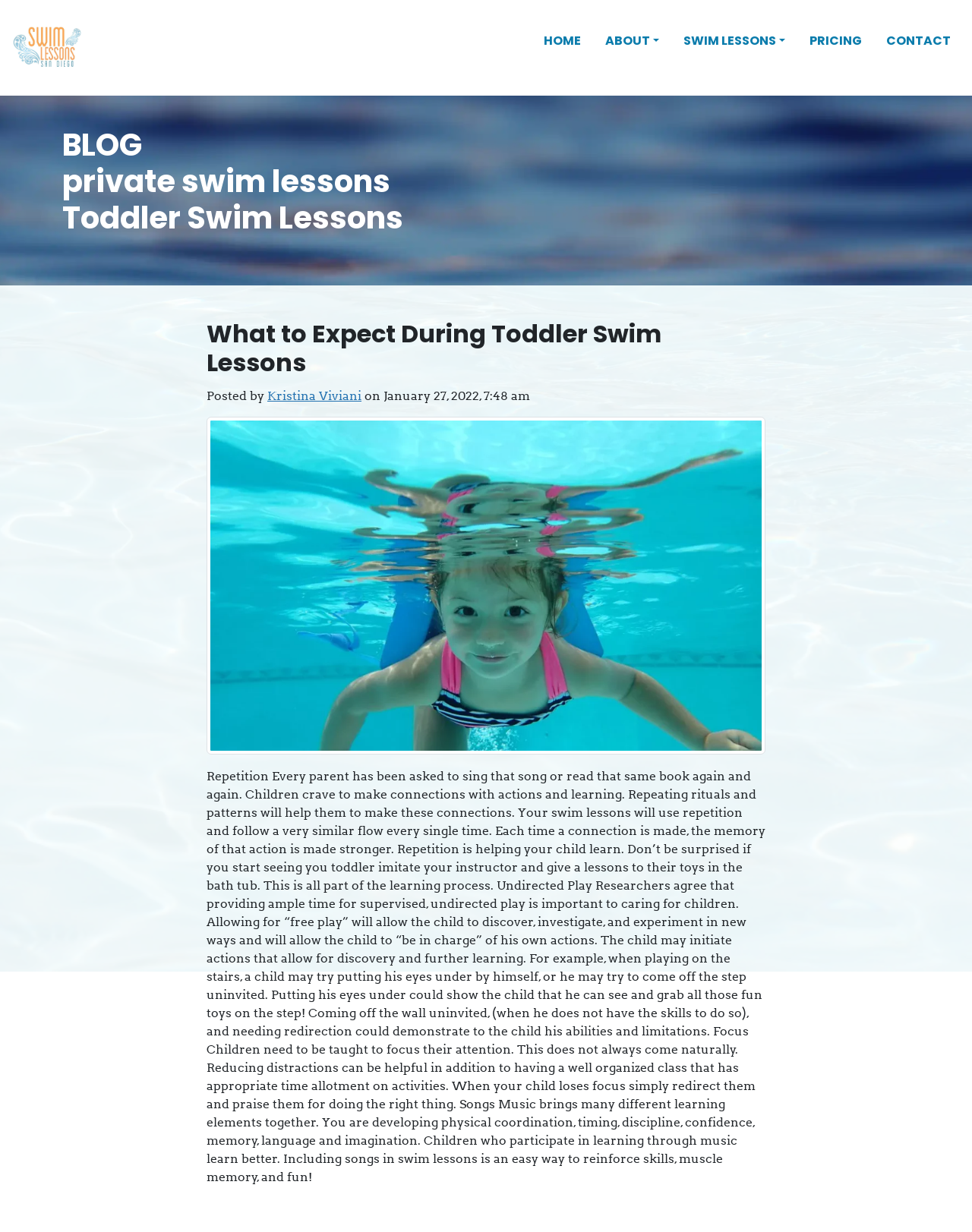Based on the image, provide a detailed and complete answer to the question: 
What is the title of the blog post?

I found the title of the blog post by looking at the heading element with the text 'What to Expect During Toddler Swim Lessons' which is located at the top of the webpage.